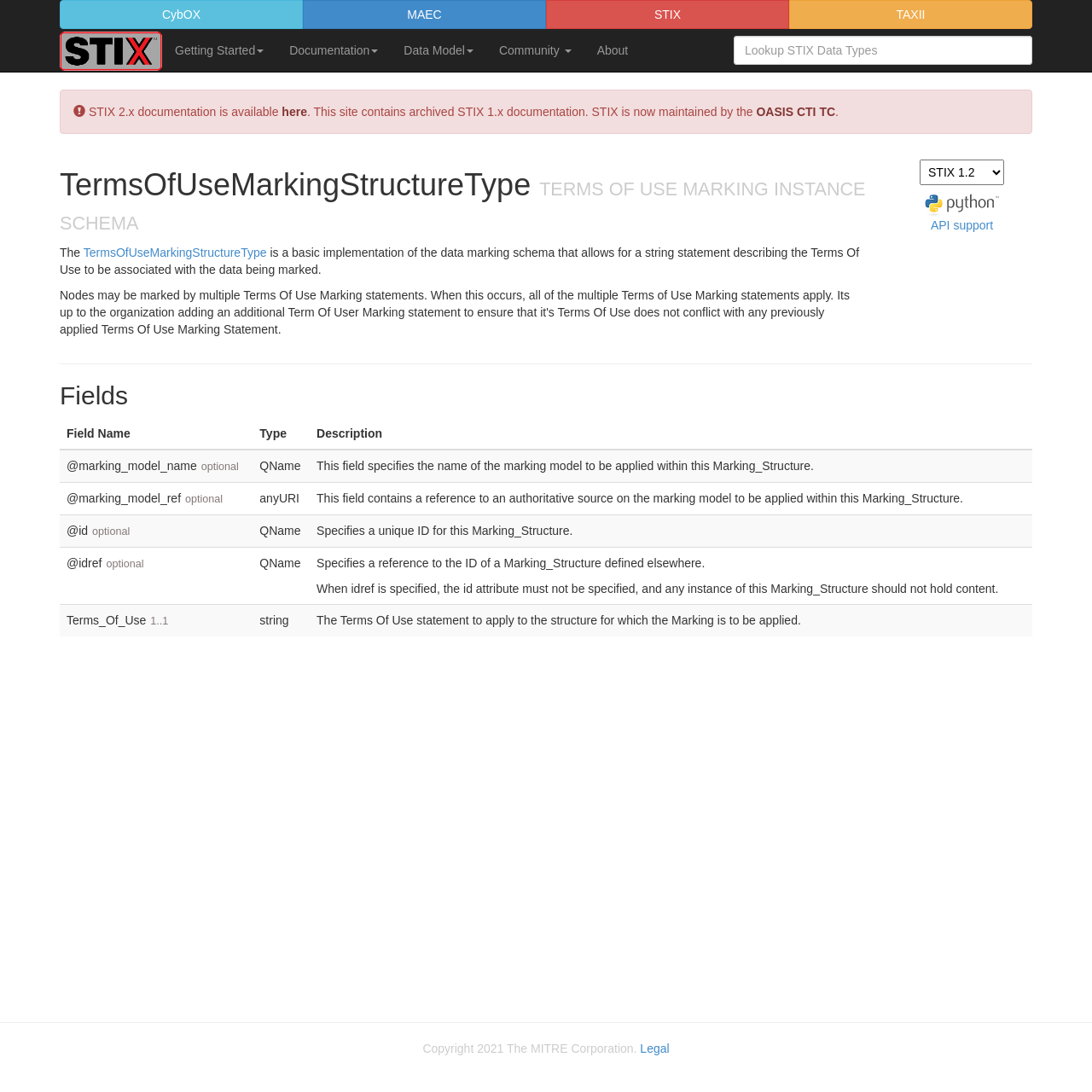What is the name of the project?
Please provide a comprehensive answer to the question based on the webpage screenshot.

The name of the project can be found in the top navigation bar, where it says 'STIX Project Documentation'.